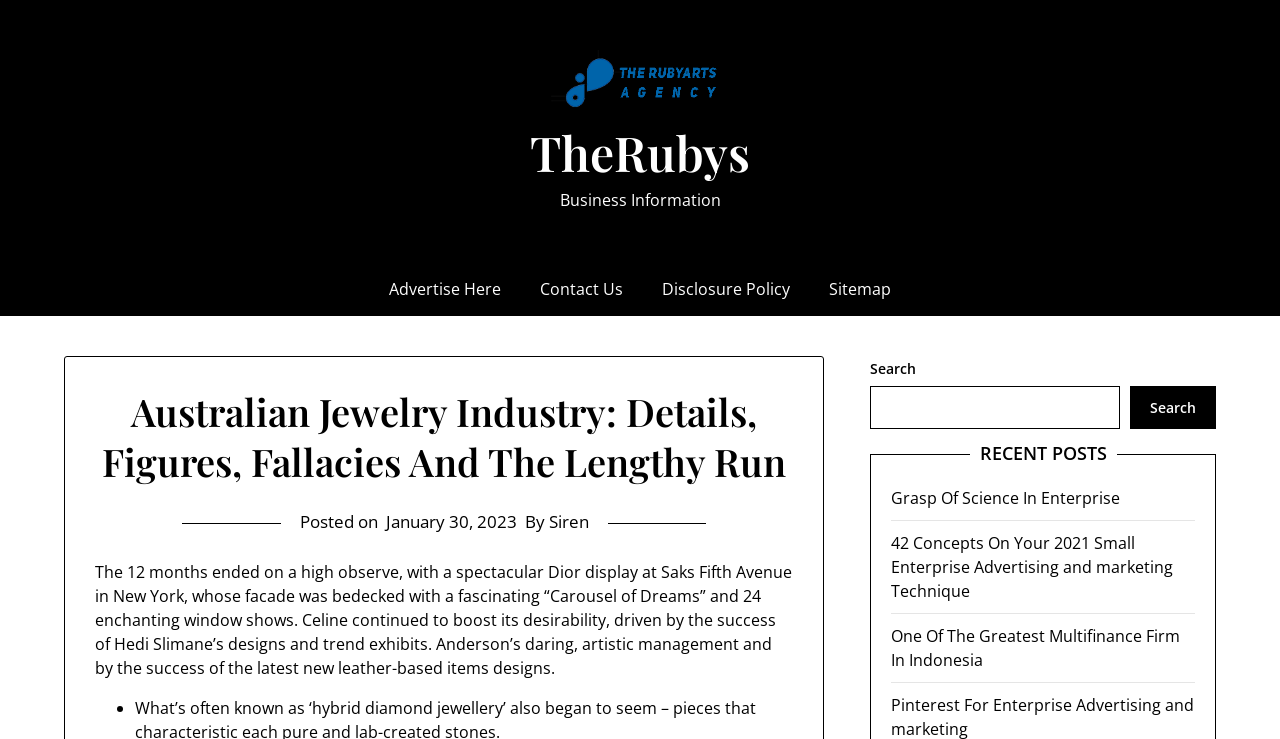Identify the bounding box coordinates for the element that needs to be clicked to fulfill this instruction: "Read the 'Australian Jewelry Industry' article". Provide the coordinates in the format of four float numbers between 0 and 1: [left, top, right, bottom].

[0.074, 0.524, 0.62, 0.658]